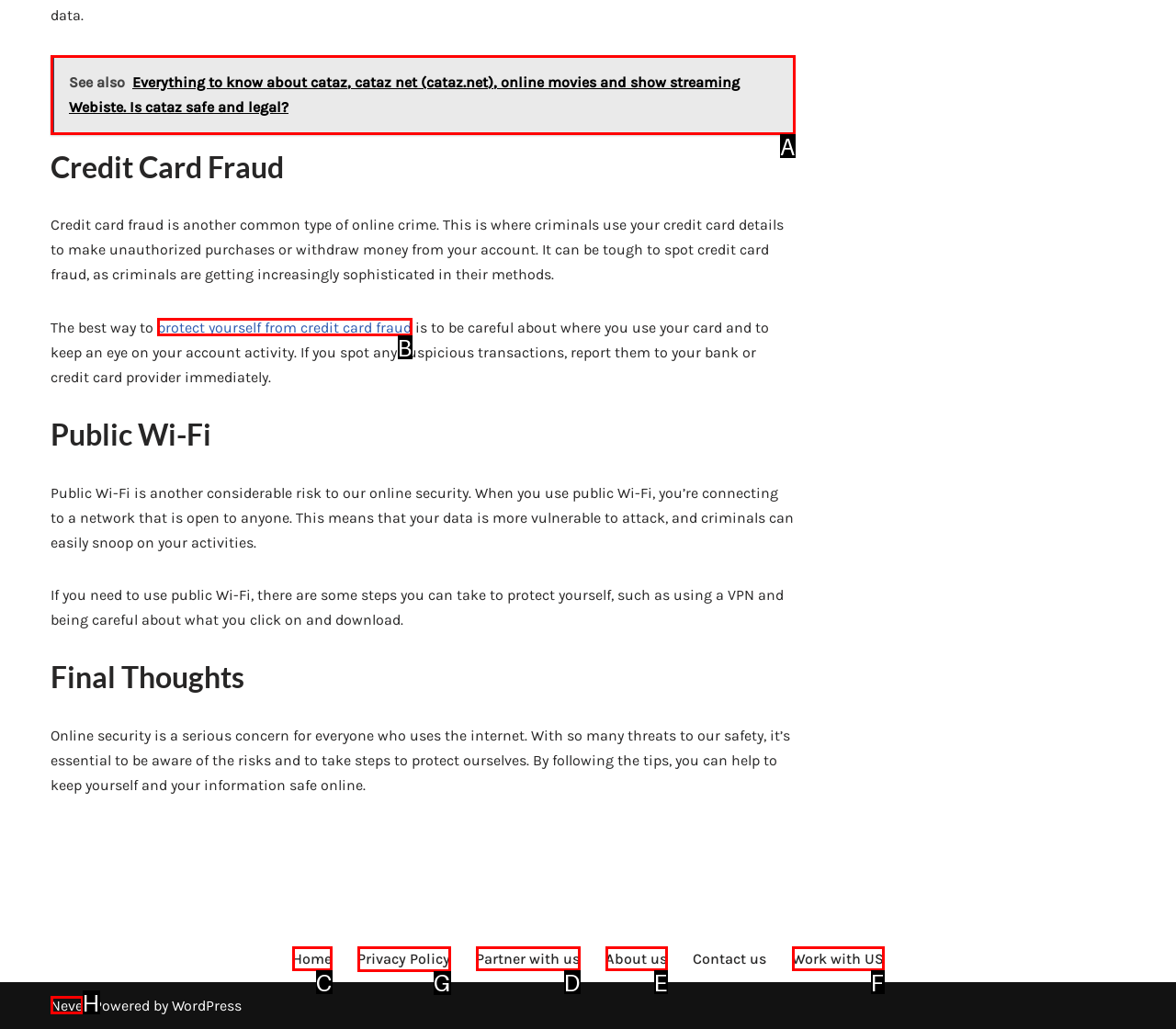Choose the HTML element to click for this instruction: Check the privacy policy Answer with the letter of the correct choice from the given options.

G